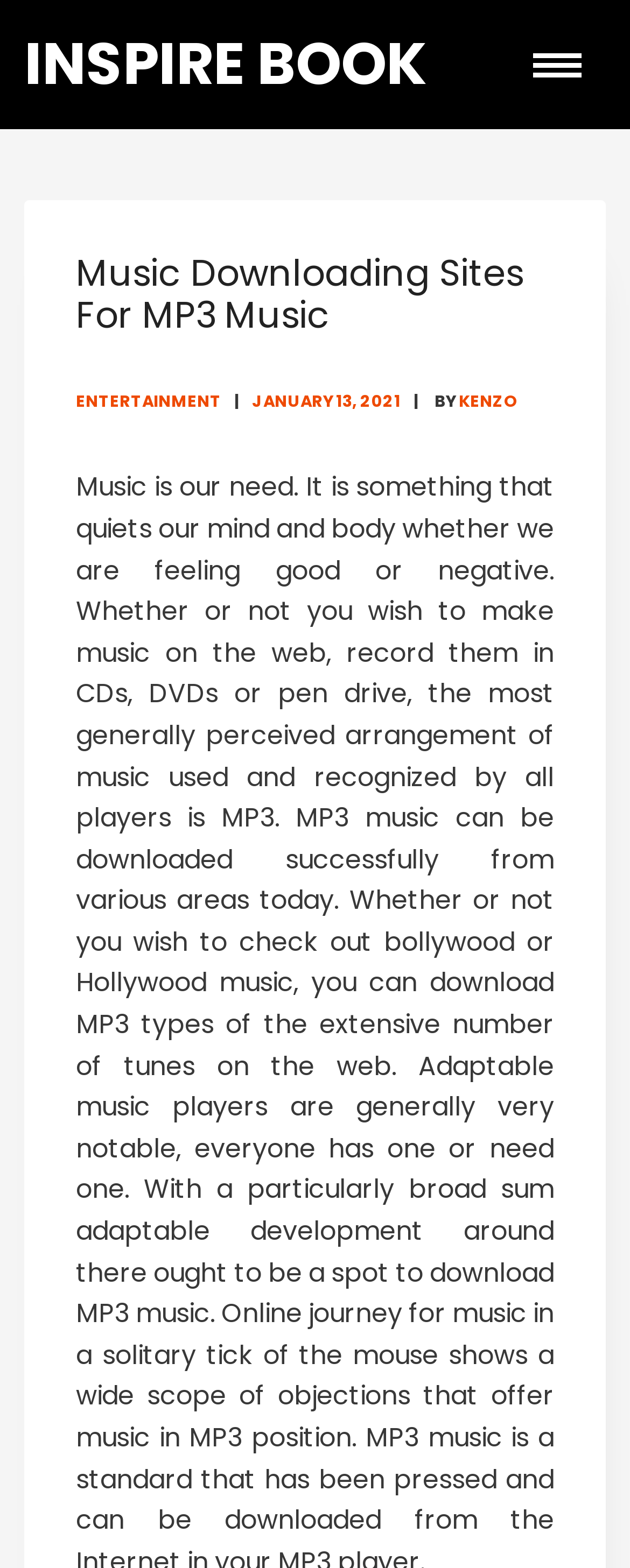Who is the author of the article? Observe the screenshot and provide a one-word or short phrase answer.

KENZO